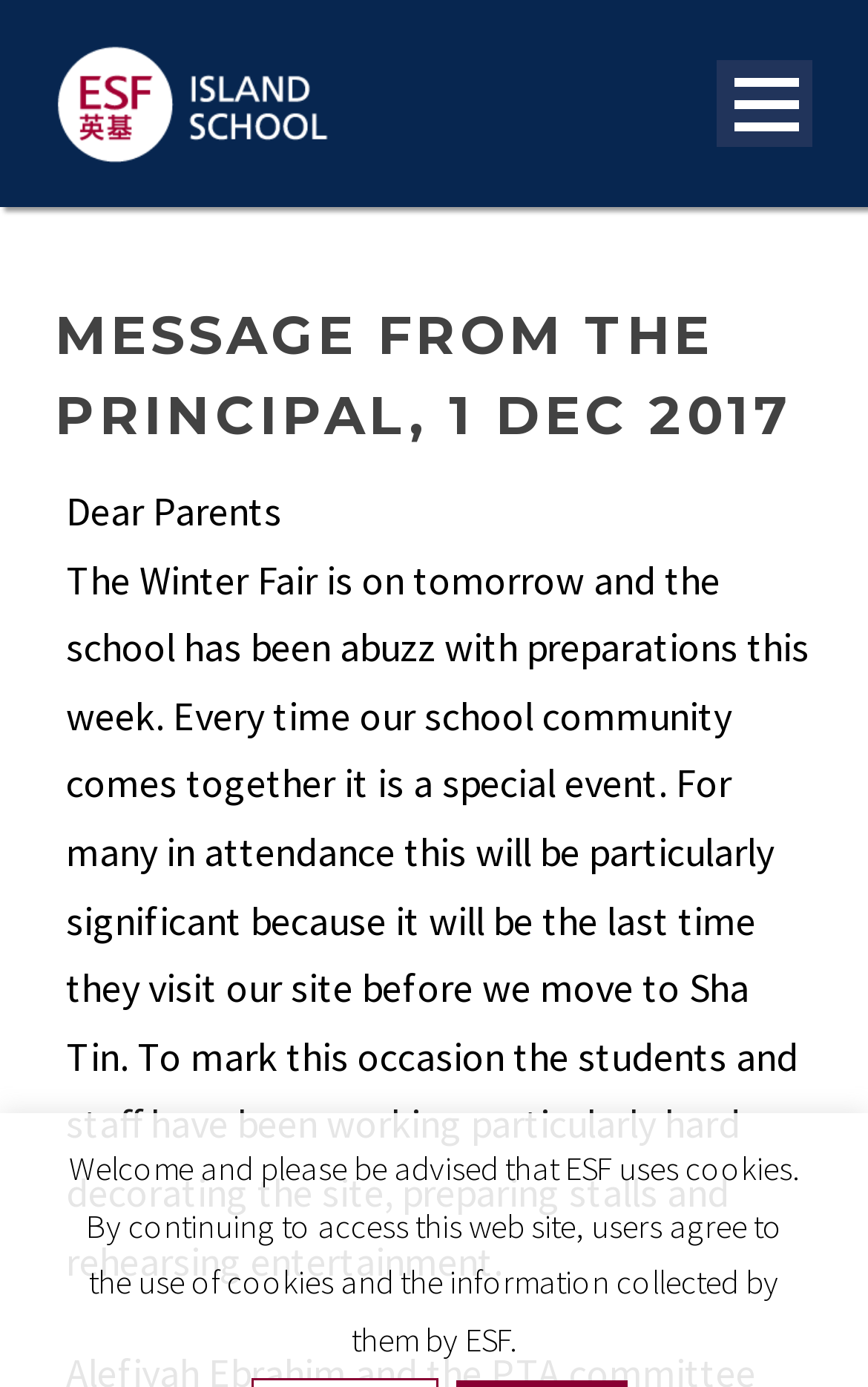With reference to the image, please provide a detailed answer to the following question: What organization does the school belong to?

The webpage's title is 'Island School – ESF', suggesting that the school is part of the ESF organization.